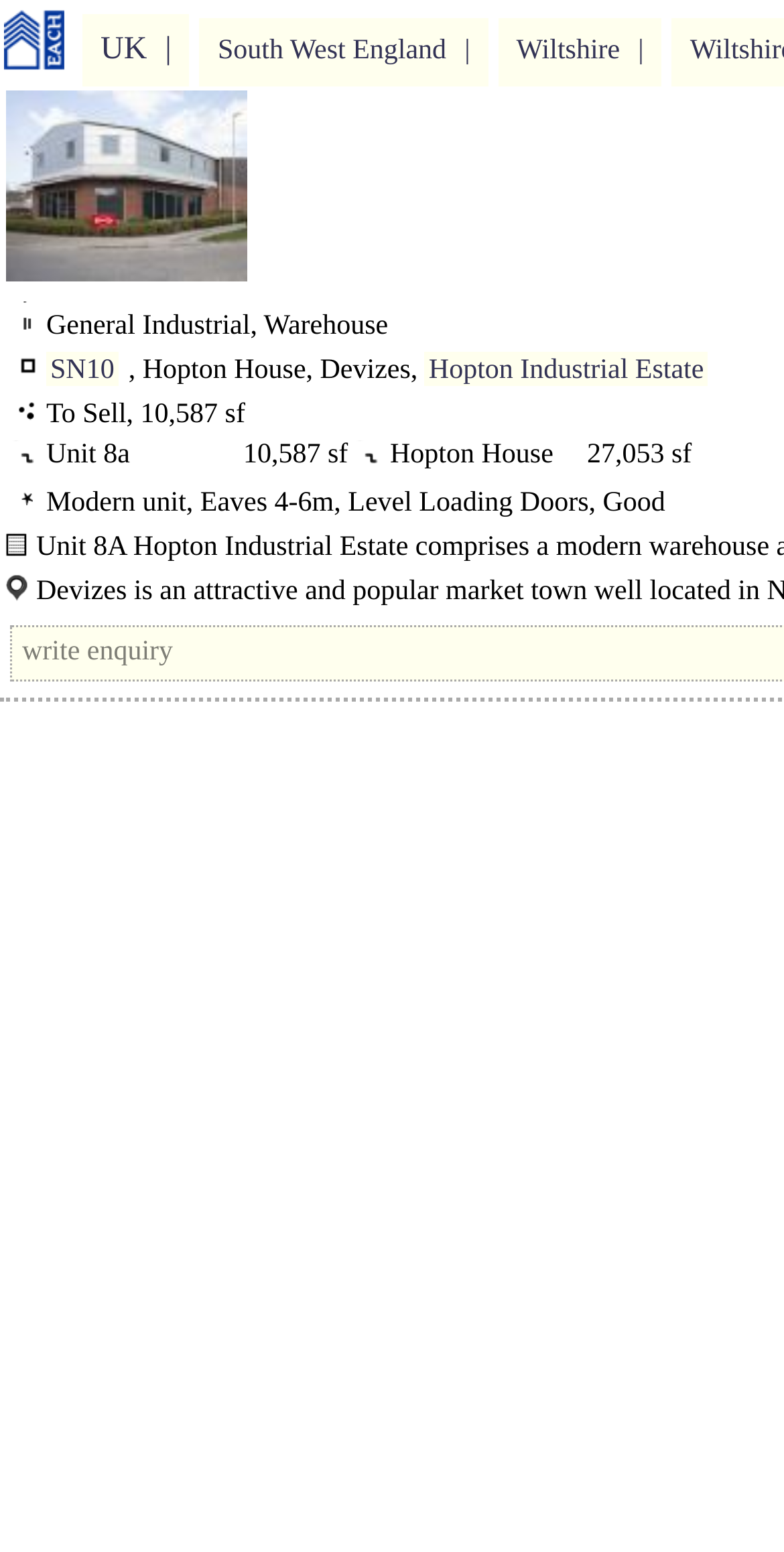Provide the bounding box coordinates in the format (top-left x, top-left y, bottom-right x, bottom-right y). All values are floating point numbers between 0 and 1. Determine the bounding box coordinate of the UI element described as: 10,587 sf

[0.31, 0.277, 0.451, 0.304]